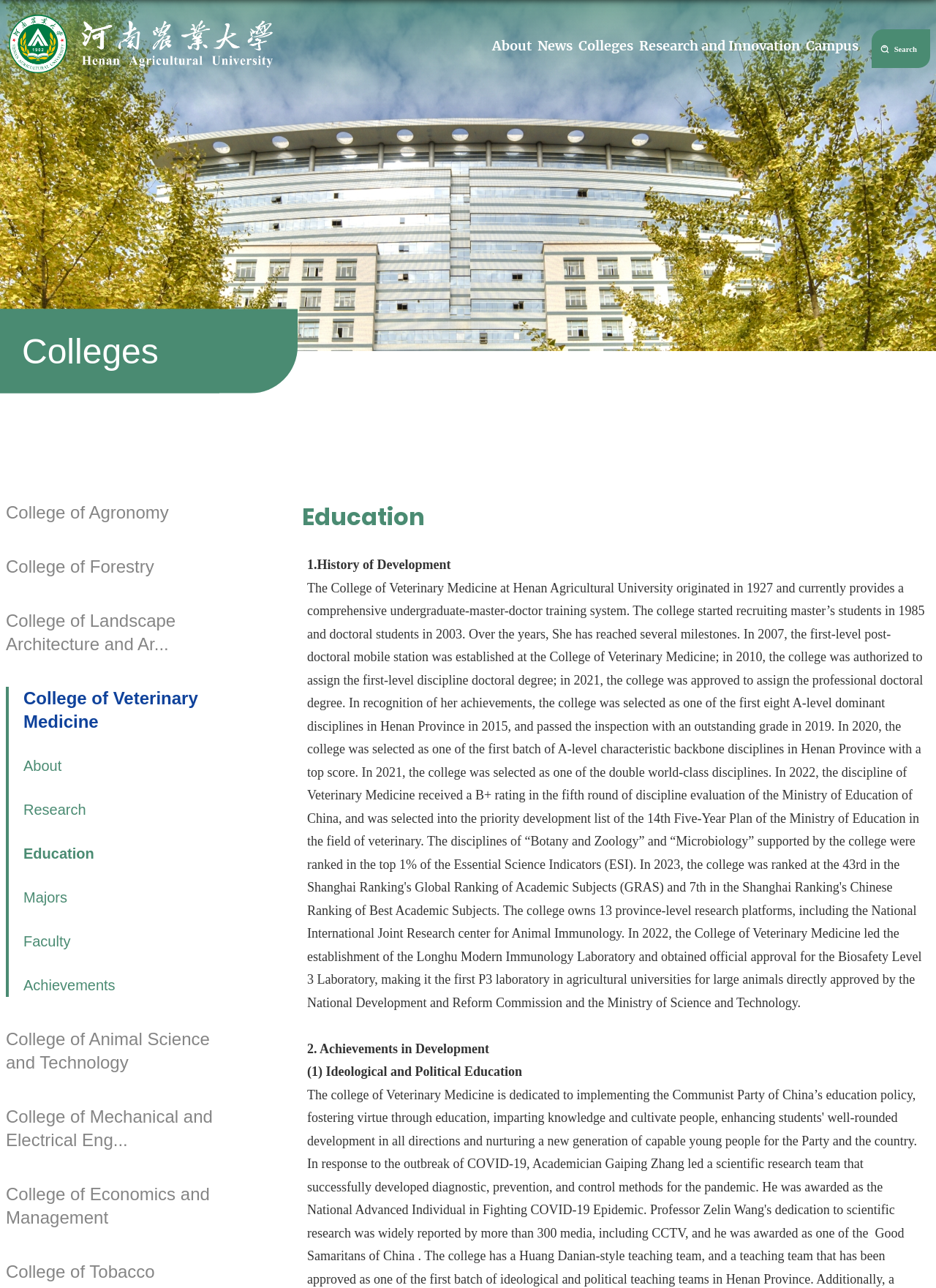Use a single word or phrase to answer the question: 
What is the second achievement in development?

Achievements in Development